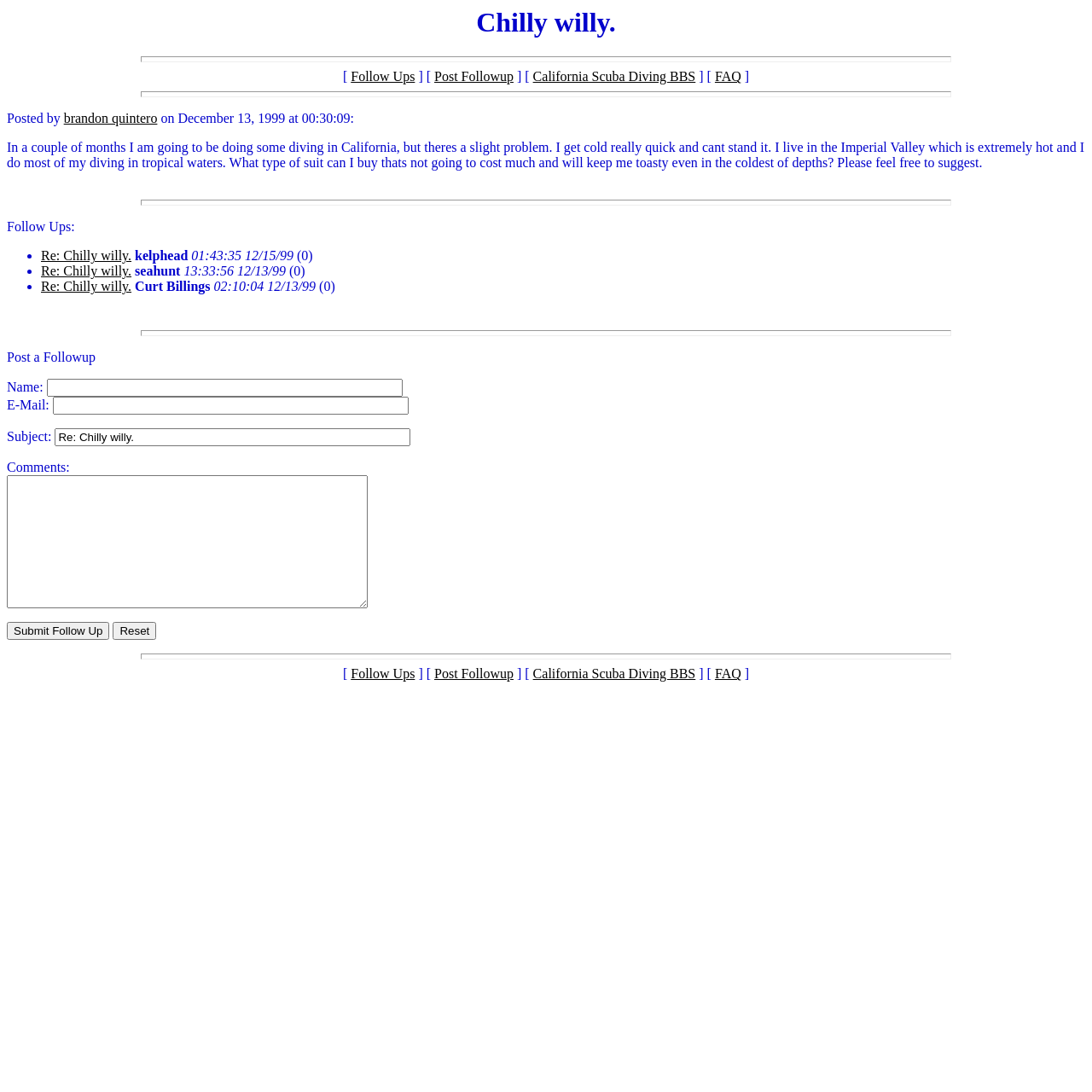Respond with a single word or phrase:
What is the topic of the original post?

Scuba diving in California